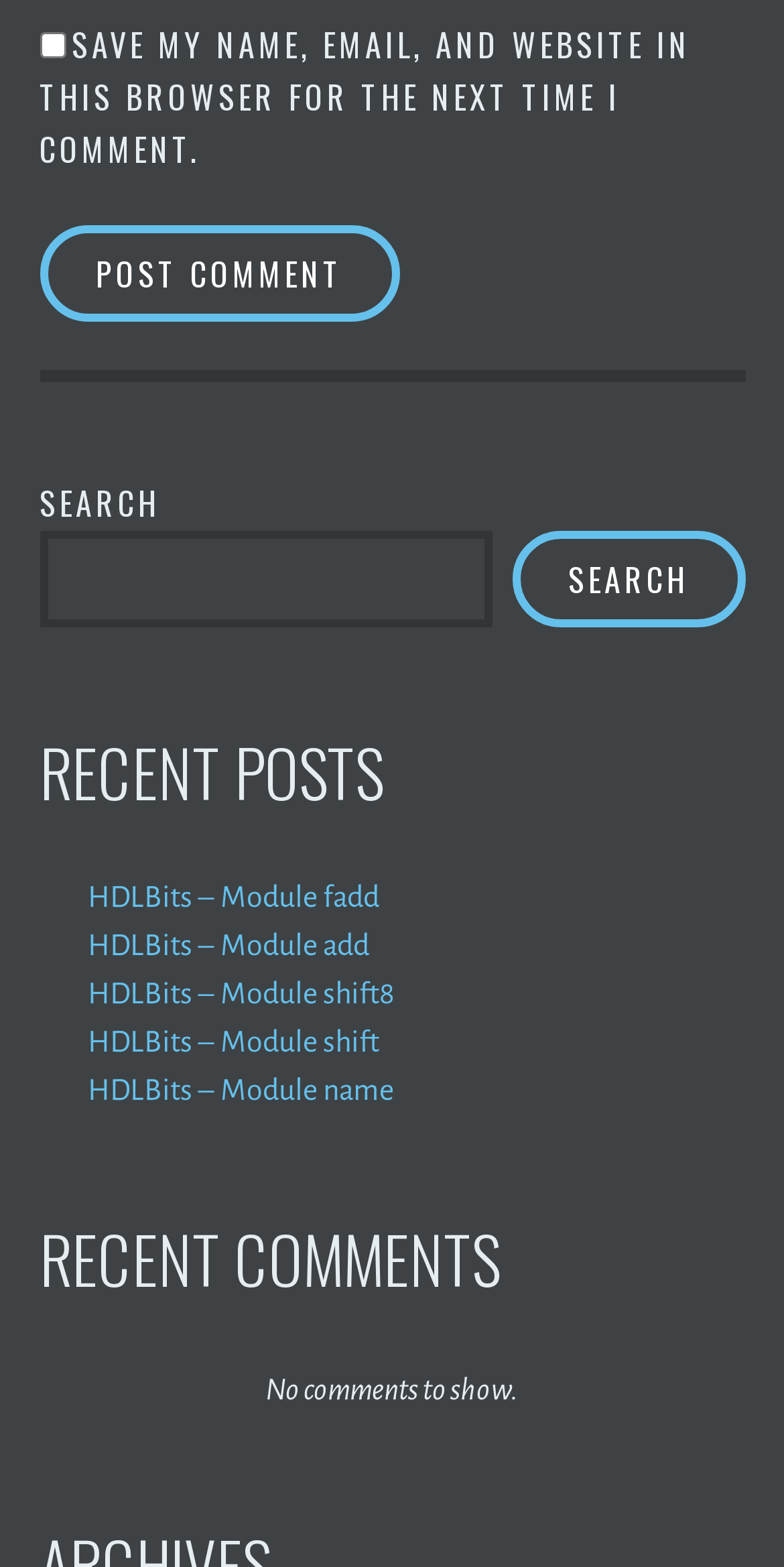Using the description: "Search", identify the bounding box of the corresponding UI element in the screenshot.

[0.653, 0.338, 0.95, 0.4]